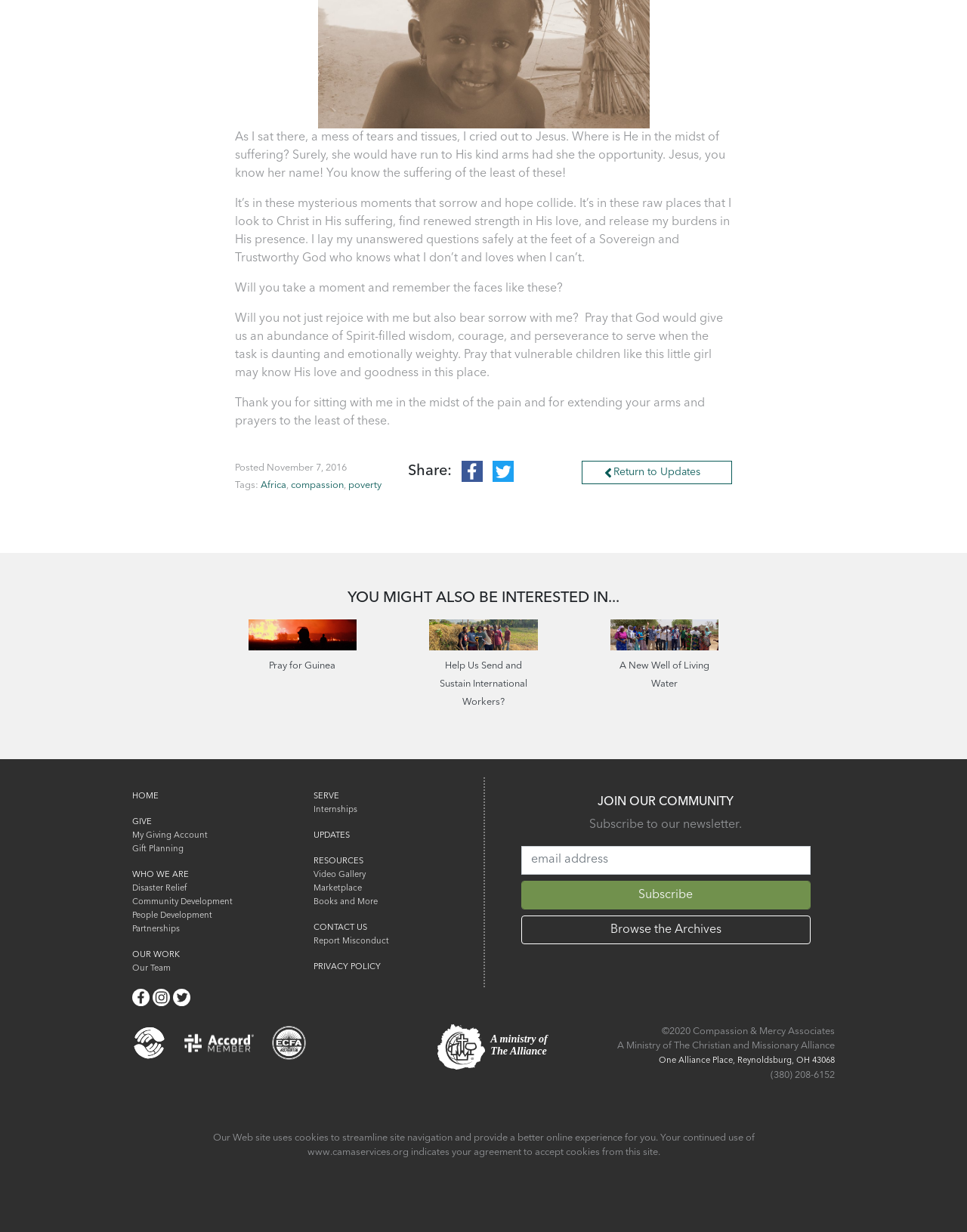Examine the image and give a thorough answer to the following question:
What type of content is presented in the 'YOU MIGHT ALSO BE INTERESTED IN...' section?

The section presents a series of links with thumbnails, indicating that they are related content or articles that the reader might be interested in, similar to the current post.